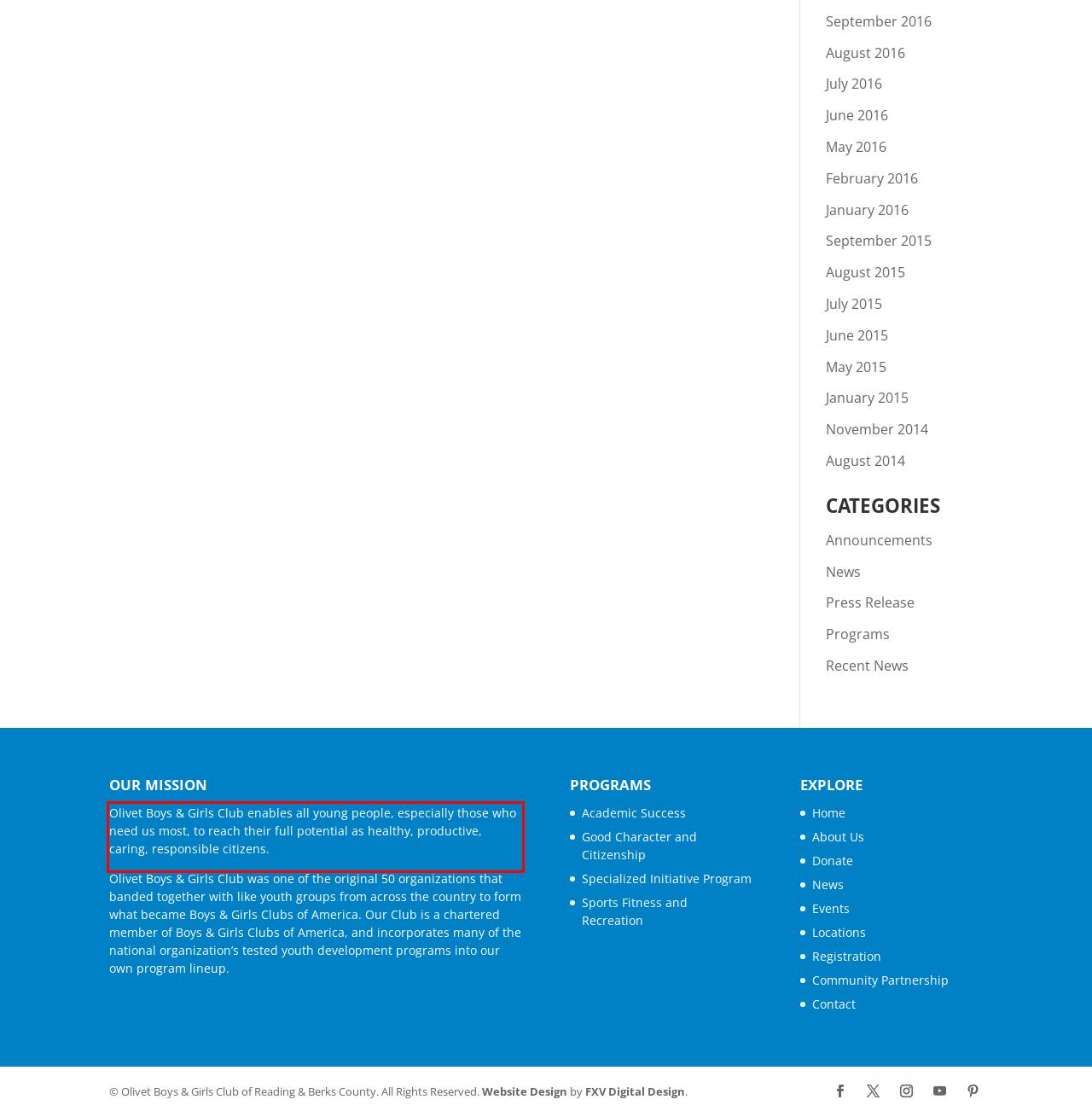Identify and extract the text within the red rectangle in the screenshot of the webpage.

Olivet Boys & Girls Club enables all young people, especially those who need us most, to reach their full potential as healthy, productive, caring, responsible citizens.